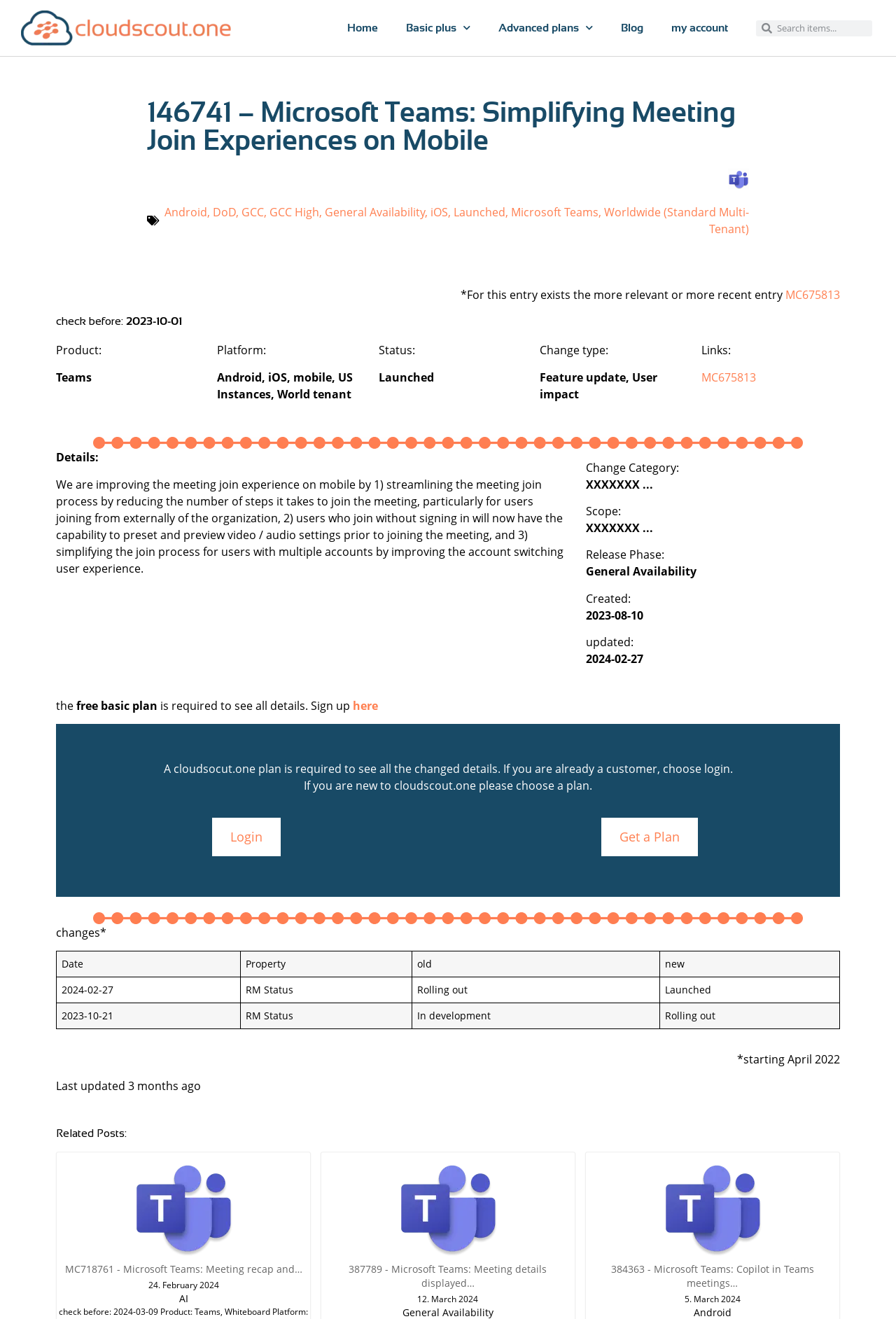What is the status of the feature update?
We need a detailed and exhaustive answer to the question. Please elaborate.

The status of the feature update is 'Launched' which is mentioned in the section 'Status:' under the heading '146741 – Microsoft Teams: Simplifying Meeting Join Experiences on Mobile'.